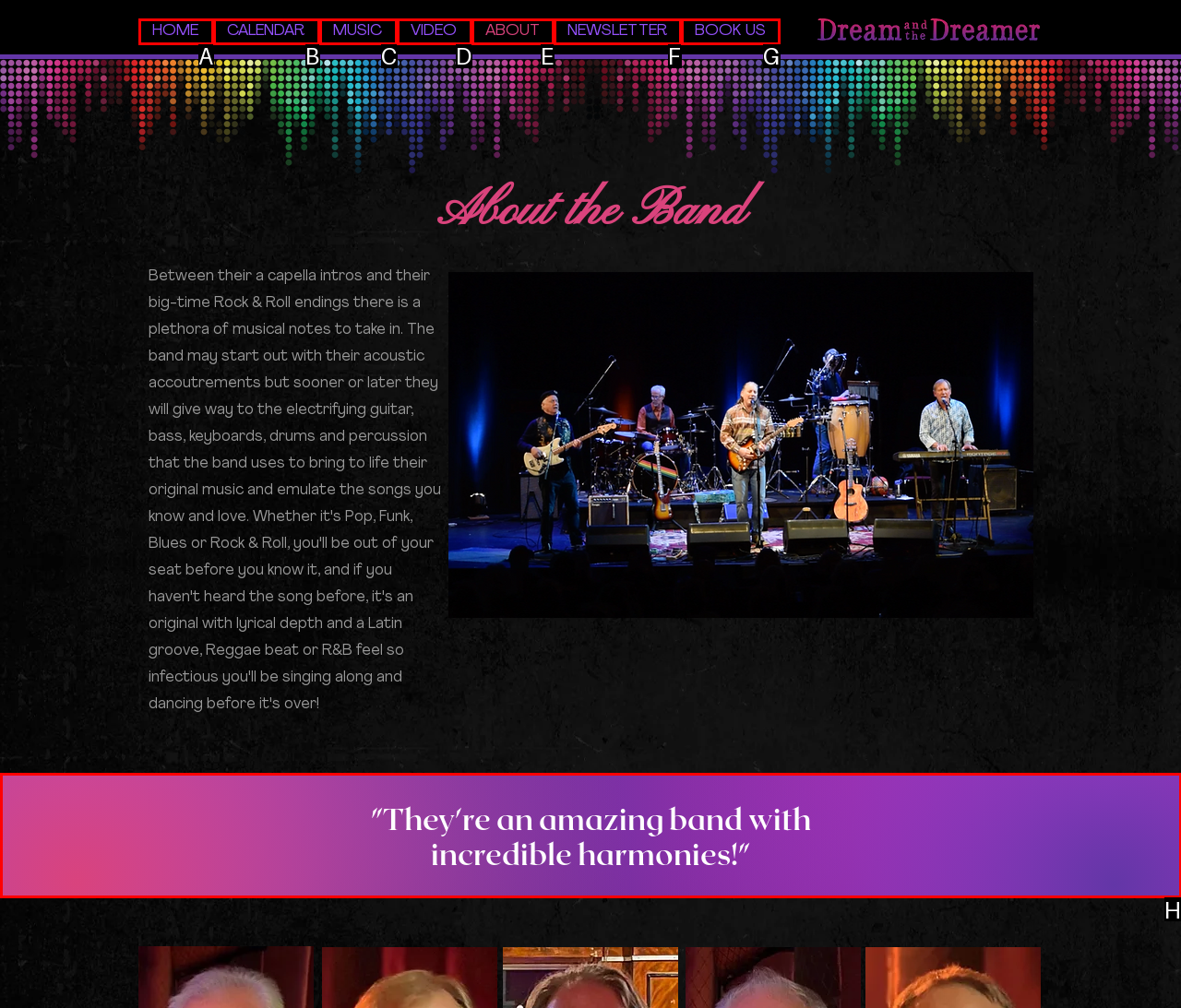For the task: Check the slideshow, specify the letter of the option that should be clicked. Answer with the letter only.

H